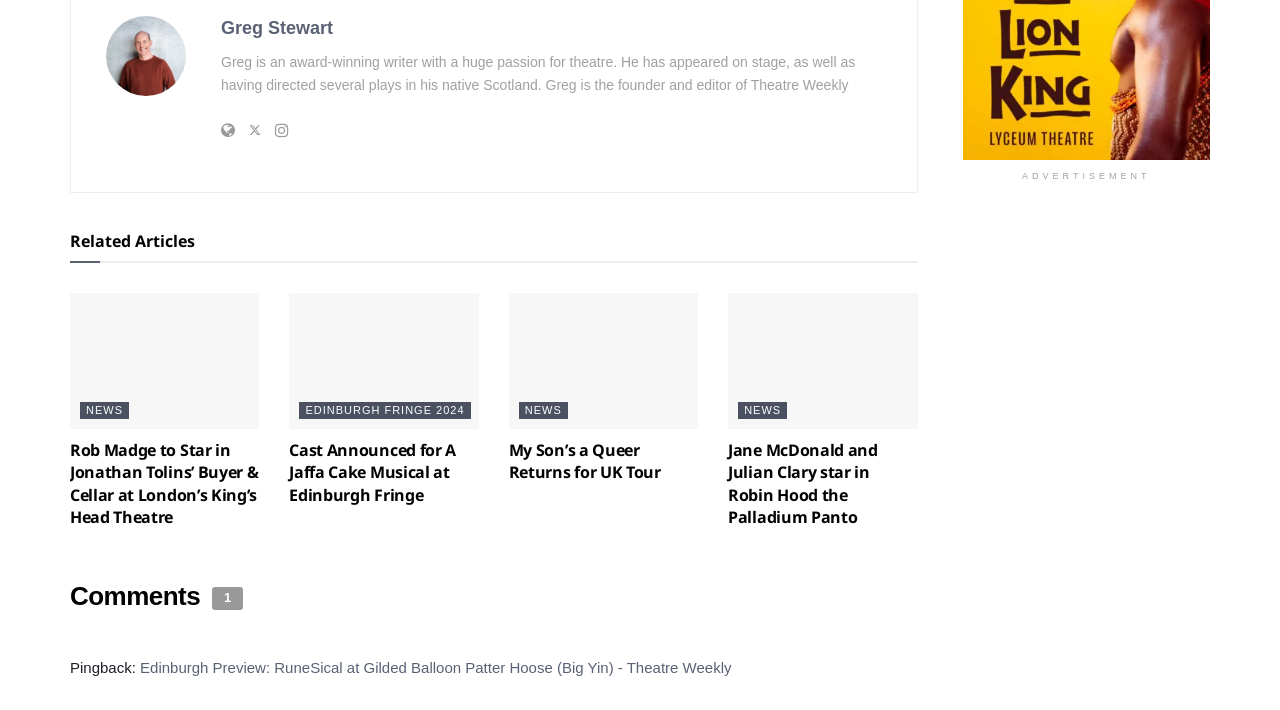What is the name of the theatre where Rob Madge will star in Buyer and Cellar?
Answer the question with just one word or phrase using the image.

King’s Head Theatre